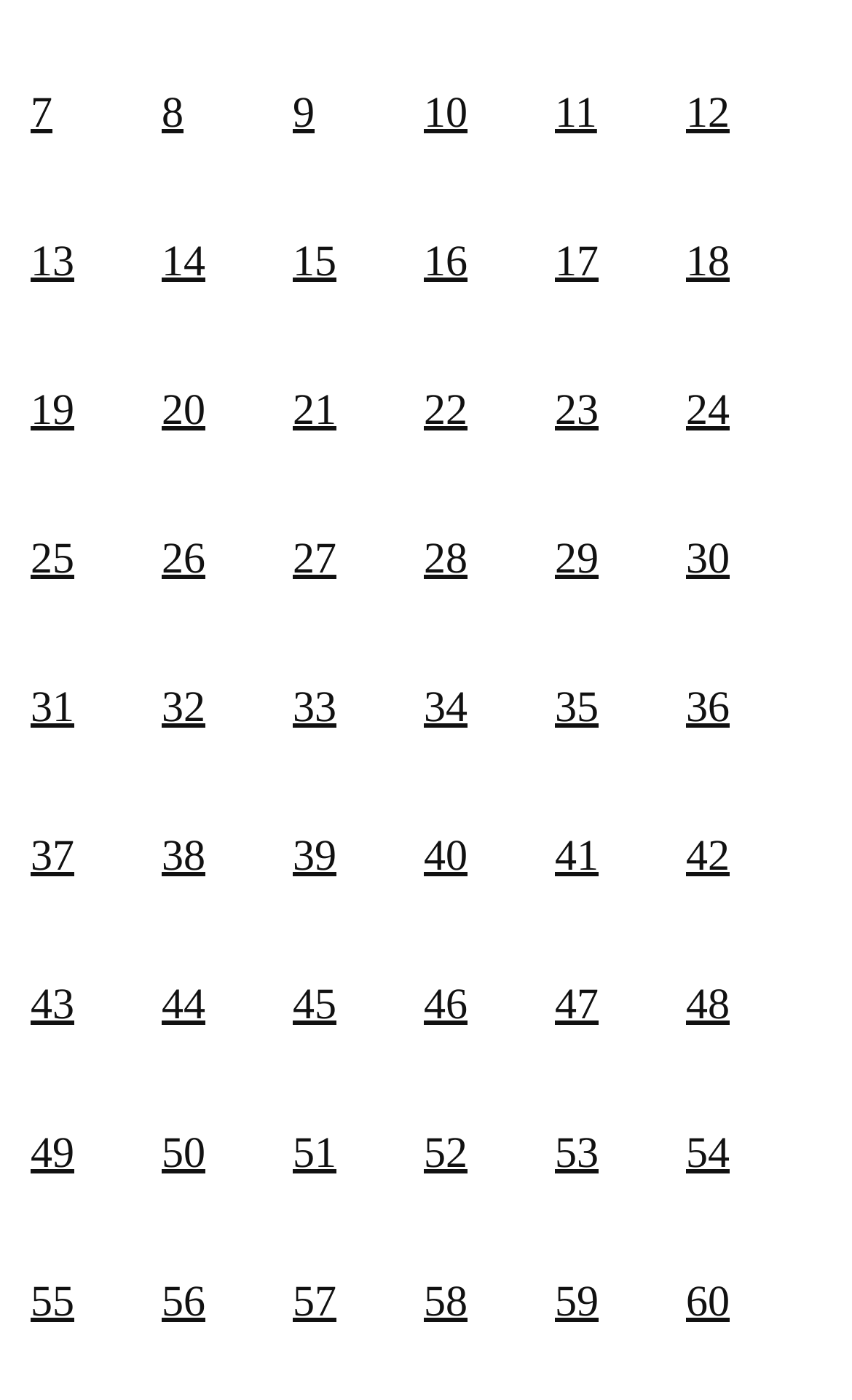Can you show the bounding box coordinates of the region to click on to complete the task described in the instruction: "Search for something"?

None